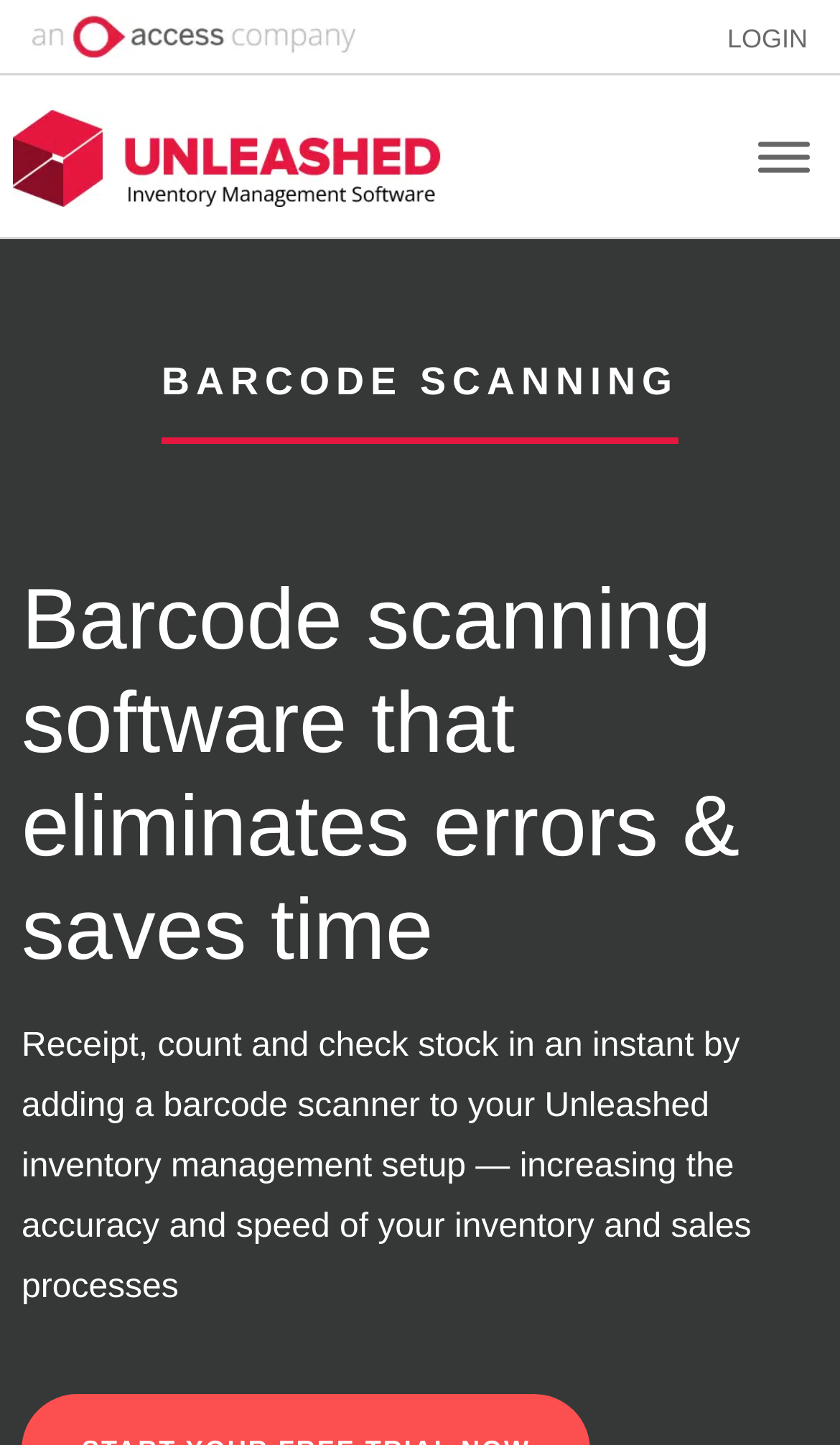Generate a comprehensive description of the contents of the webpage.

The webpage is about Unleashed barcode scanning software, which aims to reduce manual work and ensure accurate product quantities in the system. 

At the top left corner, there is an image of 'An Access Company Logo'. Next to it, on the top center, is a link with an image of 'Unleashed Software Mobile Logo'. 

On the top right corner, there is a 'Toggle Menu' button. 

Below the top section, there is a prominent heading 'BARCODE SCANNING' in the middle of the page. 

Underneath the heading, there is a subheading 'Barcode scanning software that eliminates errors & saves time' that spans almost the entire width of the page. 

Further down, there is a paragraph of text that explains the benefits of using Unleashed barcode scanning software, which includes increasing the accuracy and speed of inventory and sales processes by adding a barcode scanner to the Unleashed inventory management setup.